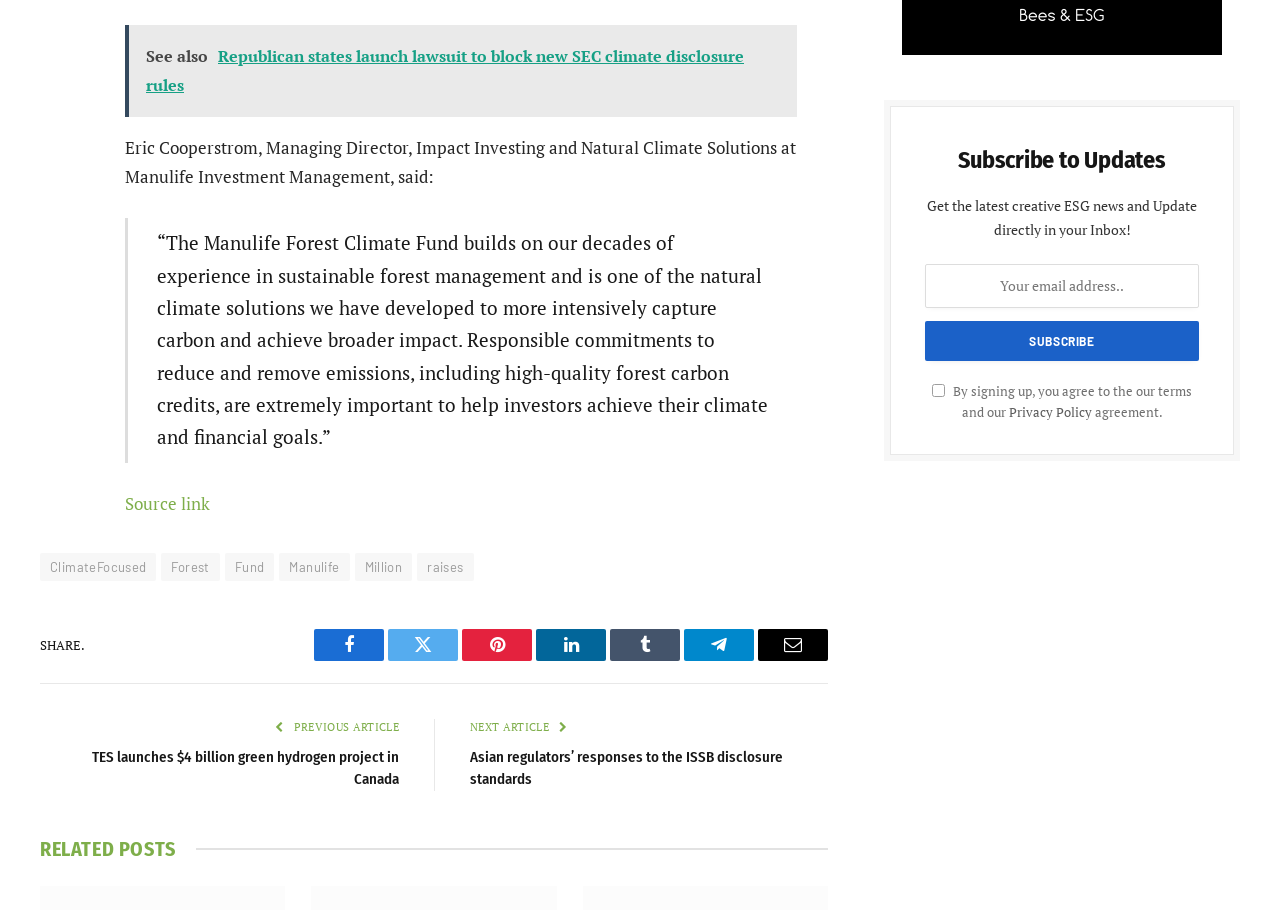How many social media links are available?
Look at the image and respond with a one-word or short phrase answer.

7